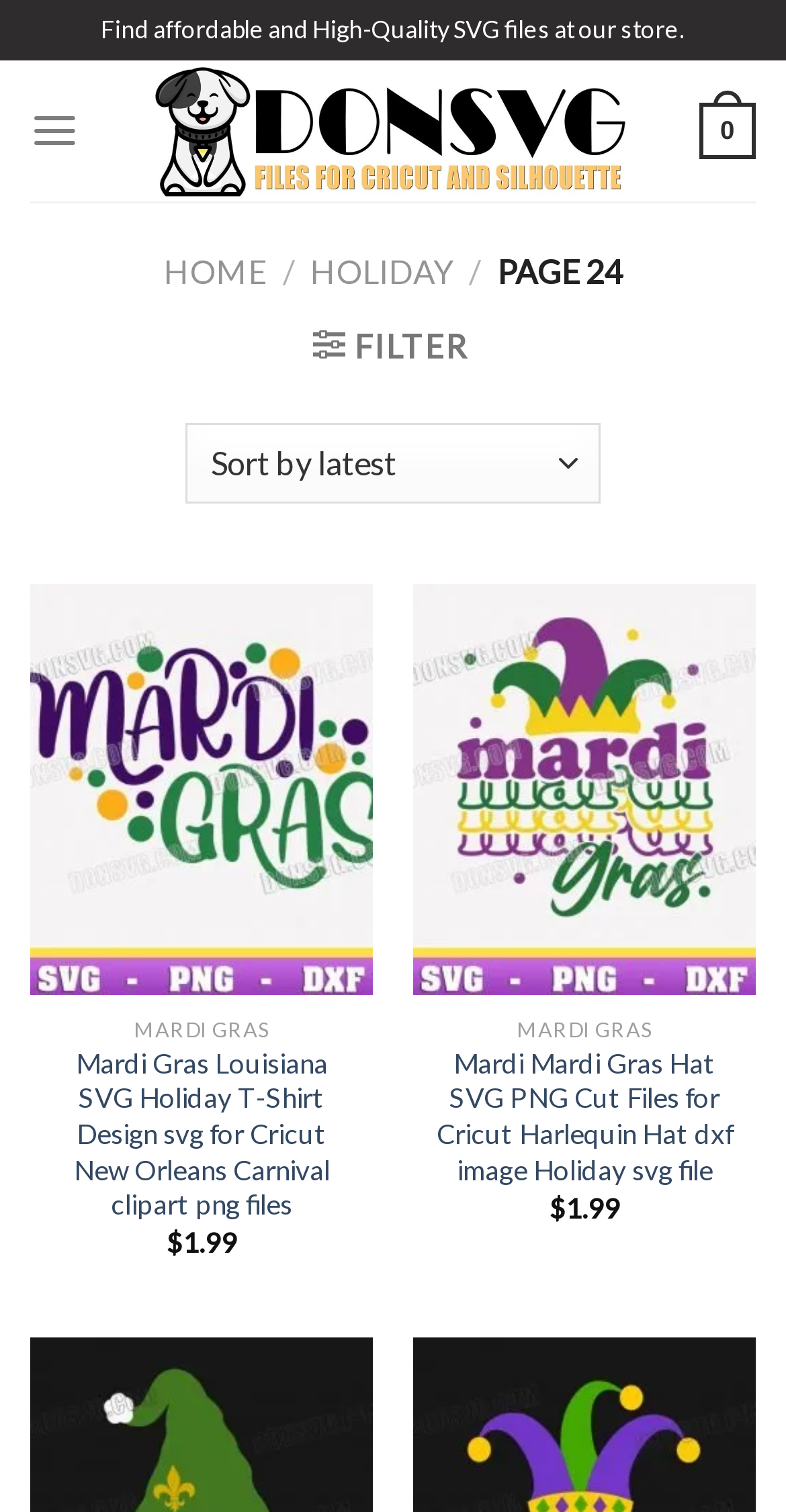Generate a comprehensive description of the contents of the webpage.

This webpage is a holiday-themed online store that sells SVG files for cutting machines like Cricut and Silhouette. At the top, there is a header section with a logo, "Don SVG", accompanied by an image, and a menu link. Below the header, there is a promotional text that reads "Find affordable and High-Quality SVG files at our store." 

On the top-left side, there is a navigation menu with links to "HOME" and "HOLIDAY" pages, separated by a slash. On the right side of the navigation menu, there is a page indicator showing "PAGE 24". 

Below the navigation menu, there is a filter link with an icon and a combobox to sort the shop order. The main content of the page is a list of holiday-themed SVG files, each with an image, a title, and a price. There are two SVG files listed, one for "Mardi Gras Louisiana SVG Holiday T-Shirt Design" and another for "Mardi Mardi Gras Hat SVG PNG Cut Files for Cricut". Each file has a corresponding image, title, and price of $1.99.